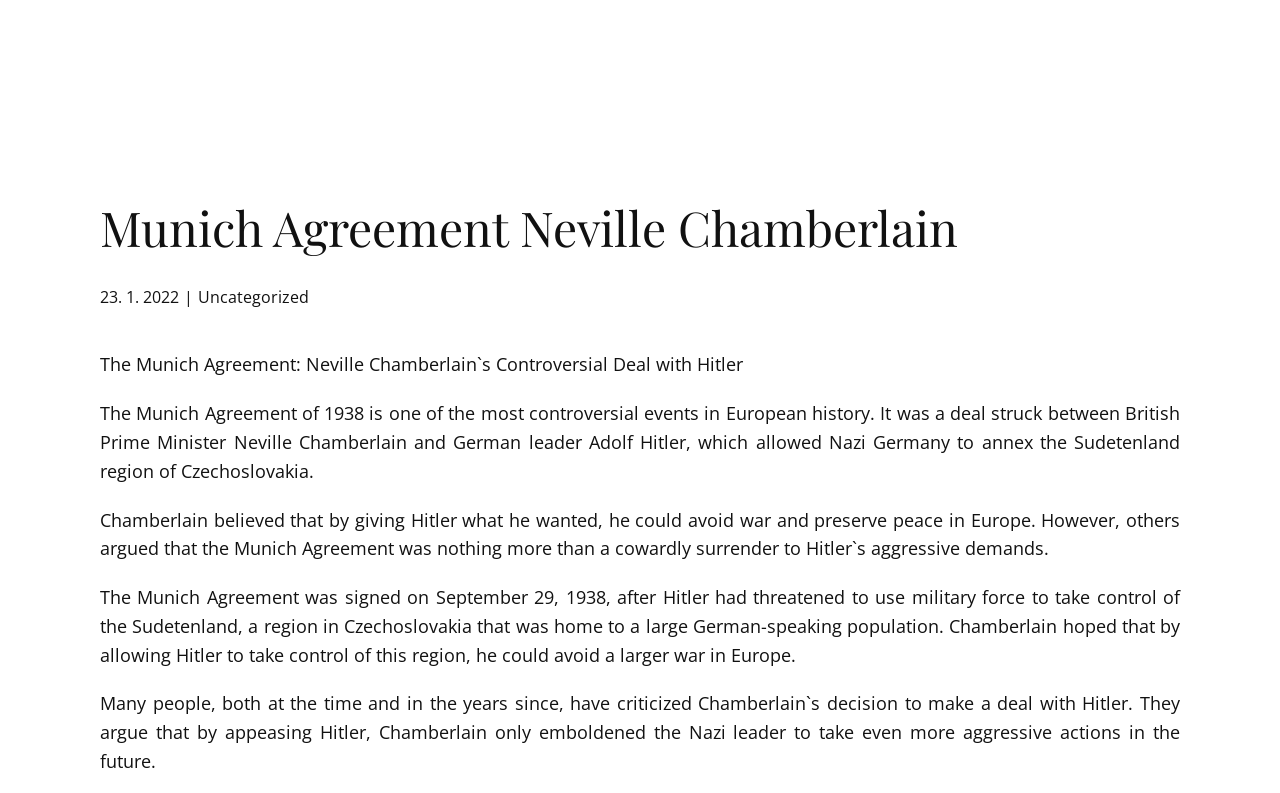What region did Hitler want to take control of?
From the screenshot, provide a brief answer in one word or phrase.

Sudetenland